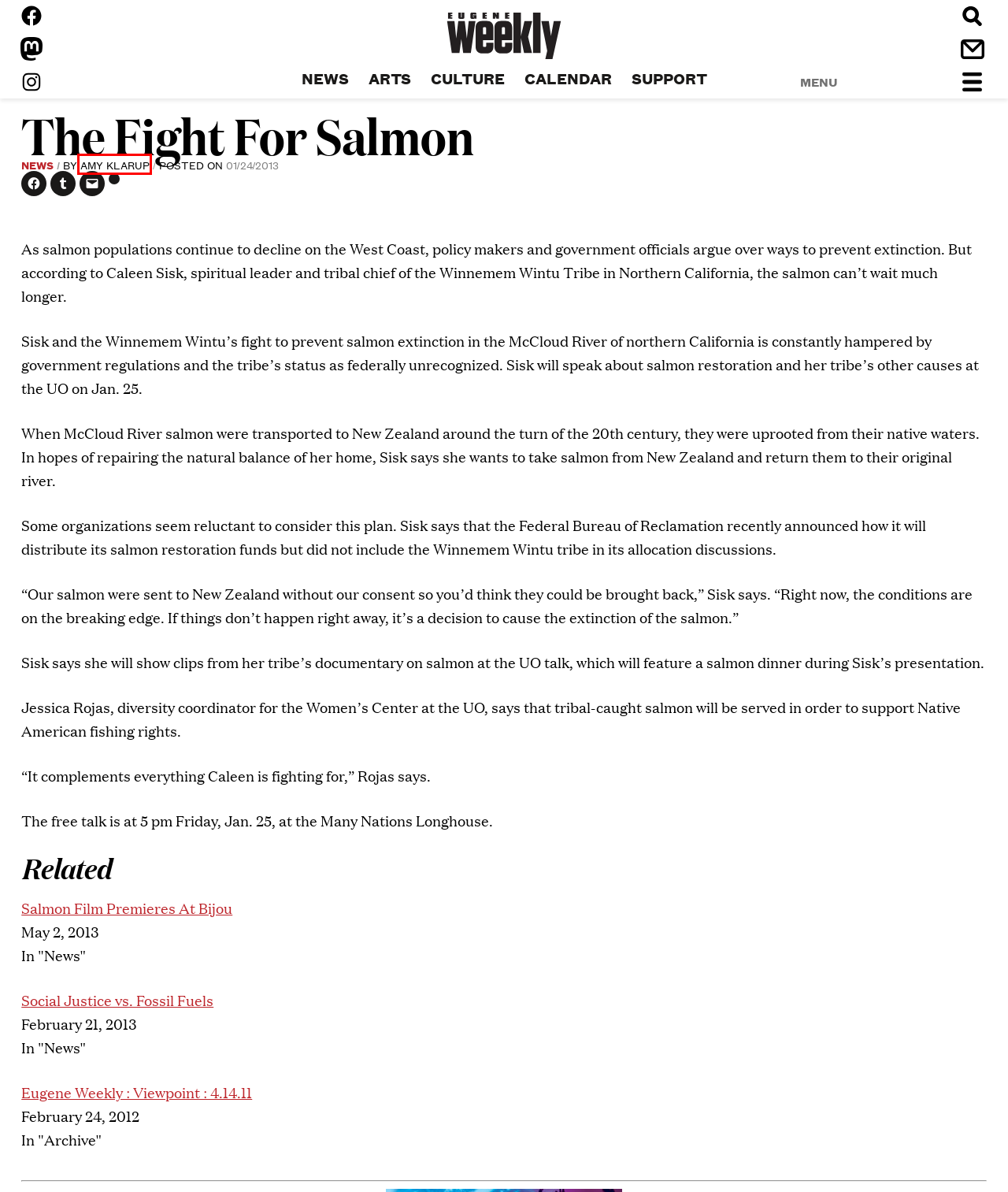You are looking at a webpage screenshot with a red bounding box around an element. Pick the description that best matches the new webpage after interacting with the element in the red bounding box. The possible descriptions are:
A. Eugene Weekly : Viewpoint : 4.14.11 – Eugene Weekly
B. Eugene Weekly – We've got issues.
C. News – Eugene Weekly
D. Arts – Eugene Weekly
E. All Events Calendar | Eugene Weekly | Eugene, OR
F. Culture – Eugene Weekly
G. Contact Us – Eugene Weekly
H. Amy Klarup – Eugene Weekly

H